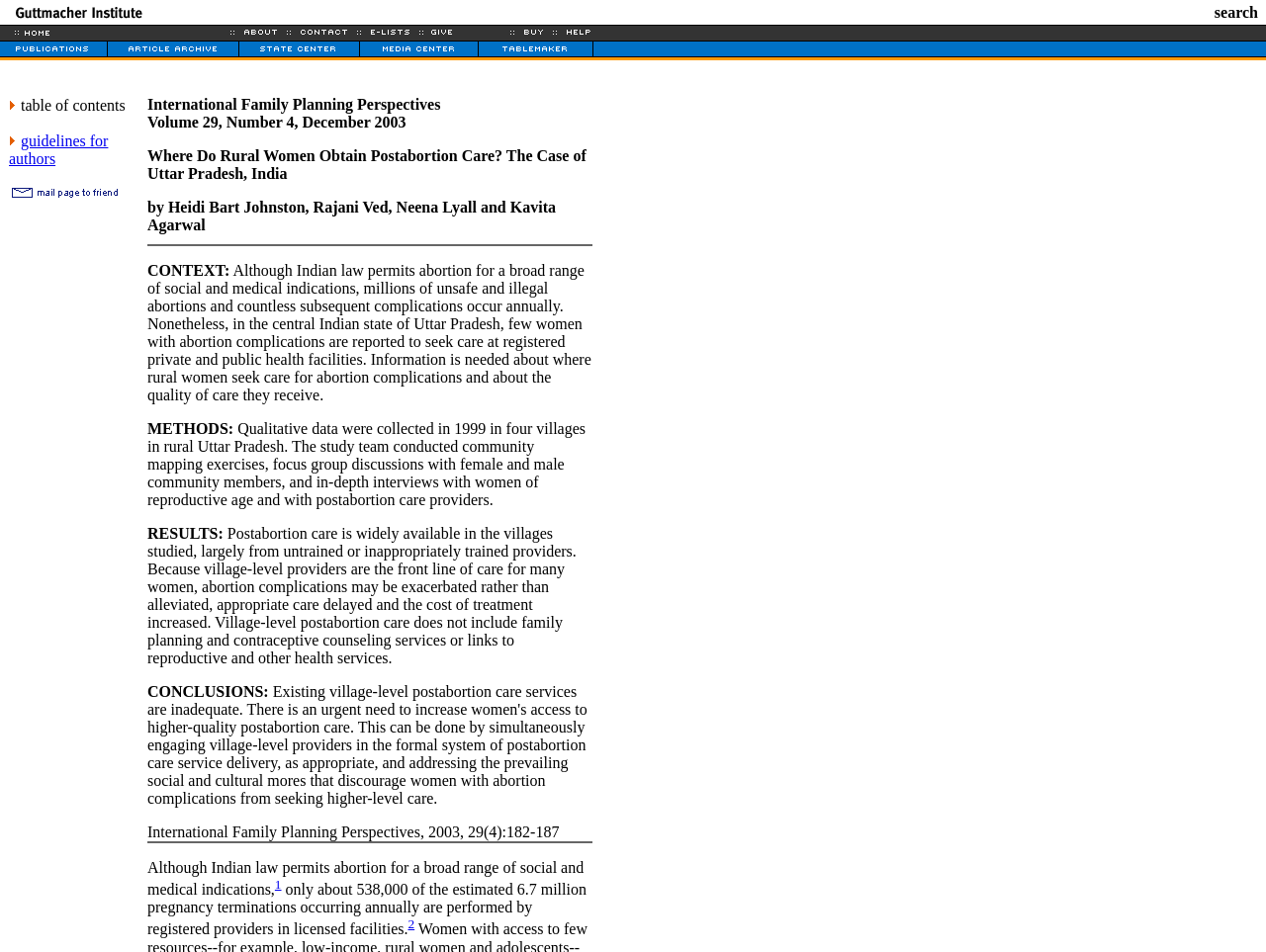Based on the image, provide a detailed response to the question:
What are the options in the top navigation menu?

I found the answer by examining the top navigation menu, which is a table with multiple cells, each containing a link with a specific text.